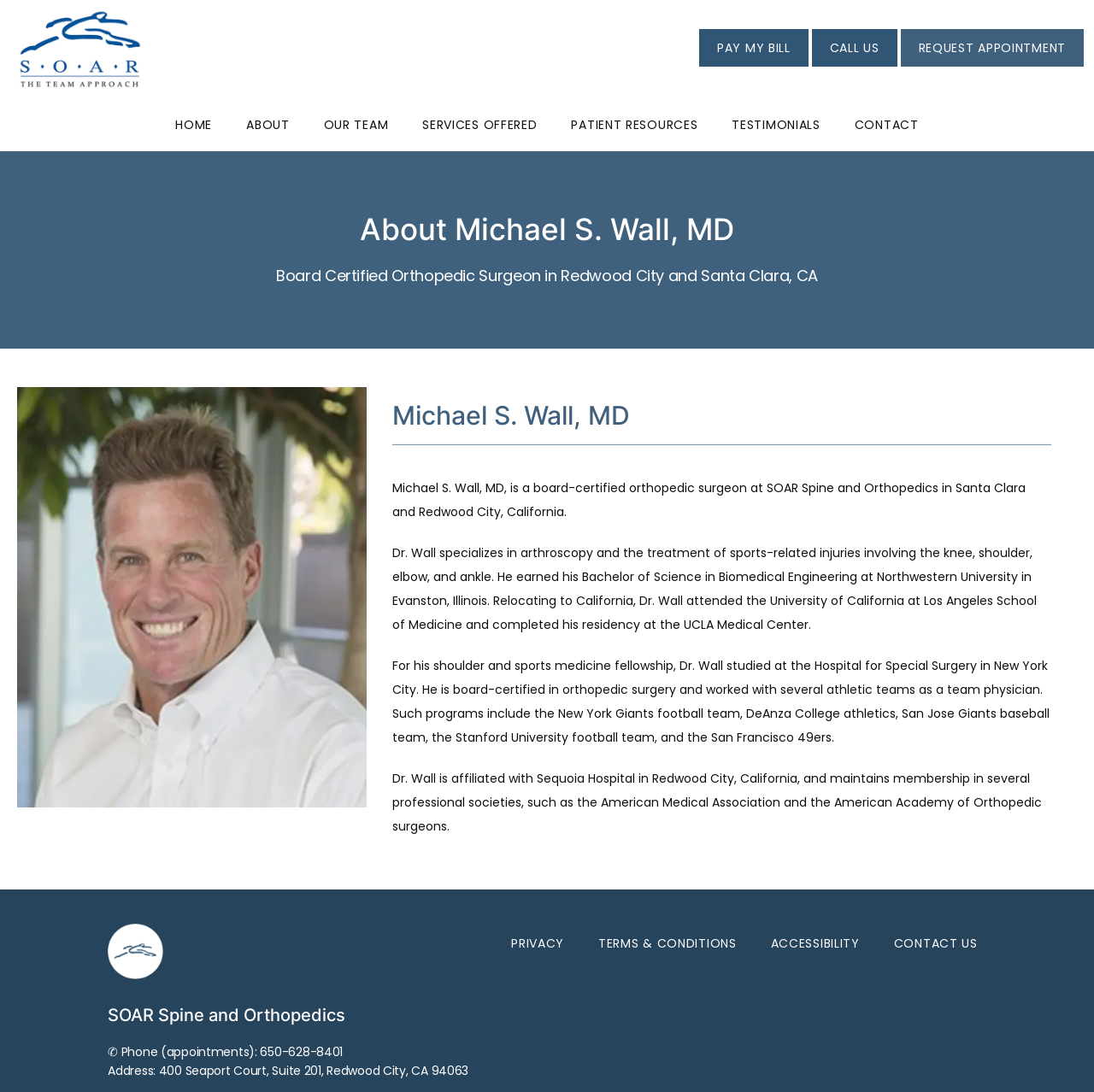Highlight the bounding box of the UI element that corresponds to this description: "Pay My Bill".

[0.638, 0.025, 0.74, 0.065]